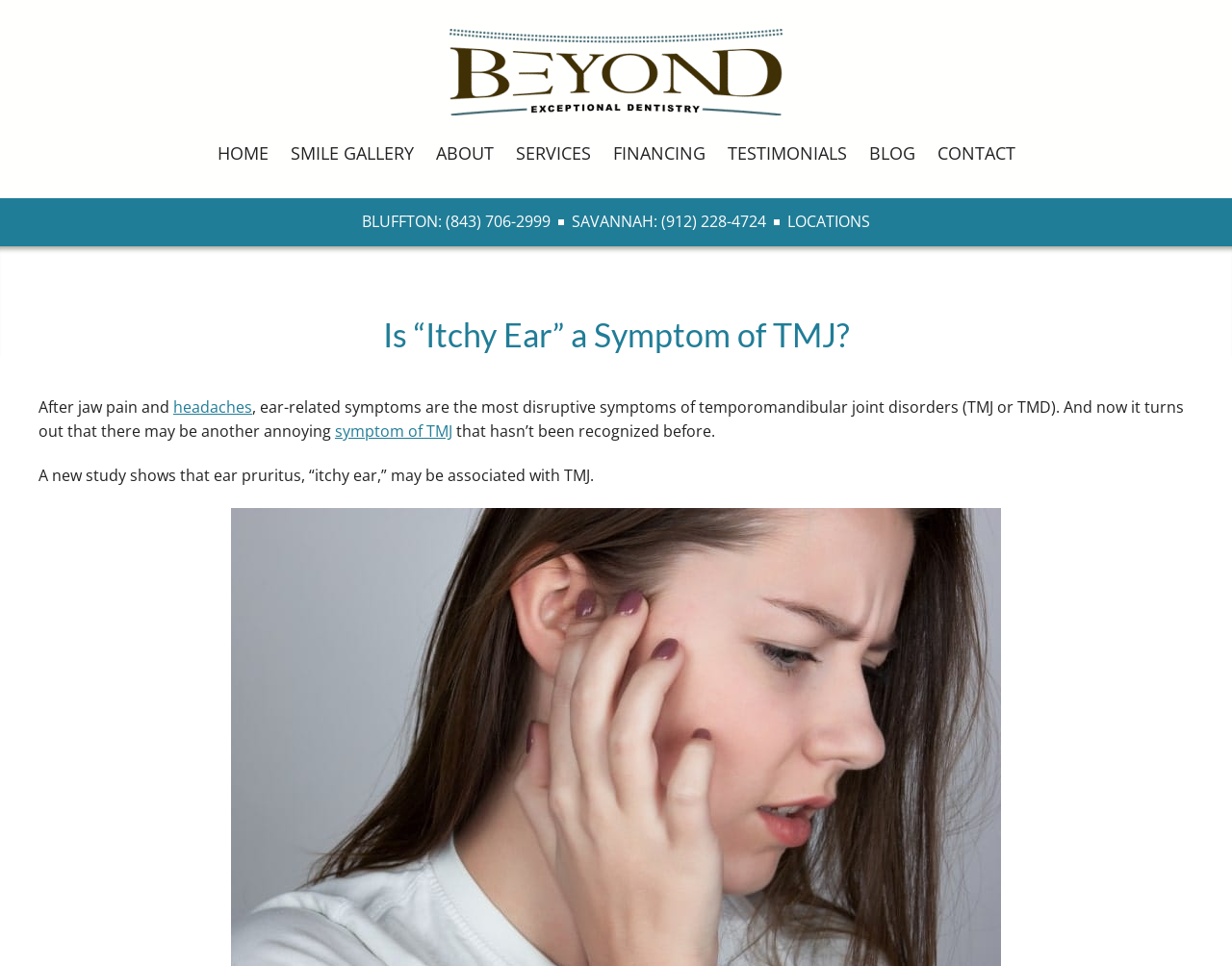Identify the bounding box coordinates of the part that should be clicked to carry out this instruction: "Click the logo".

[0.363, 0.03, 0.637, 0.12]